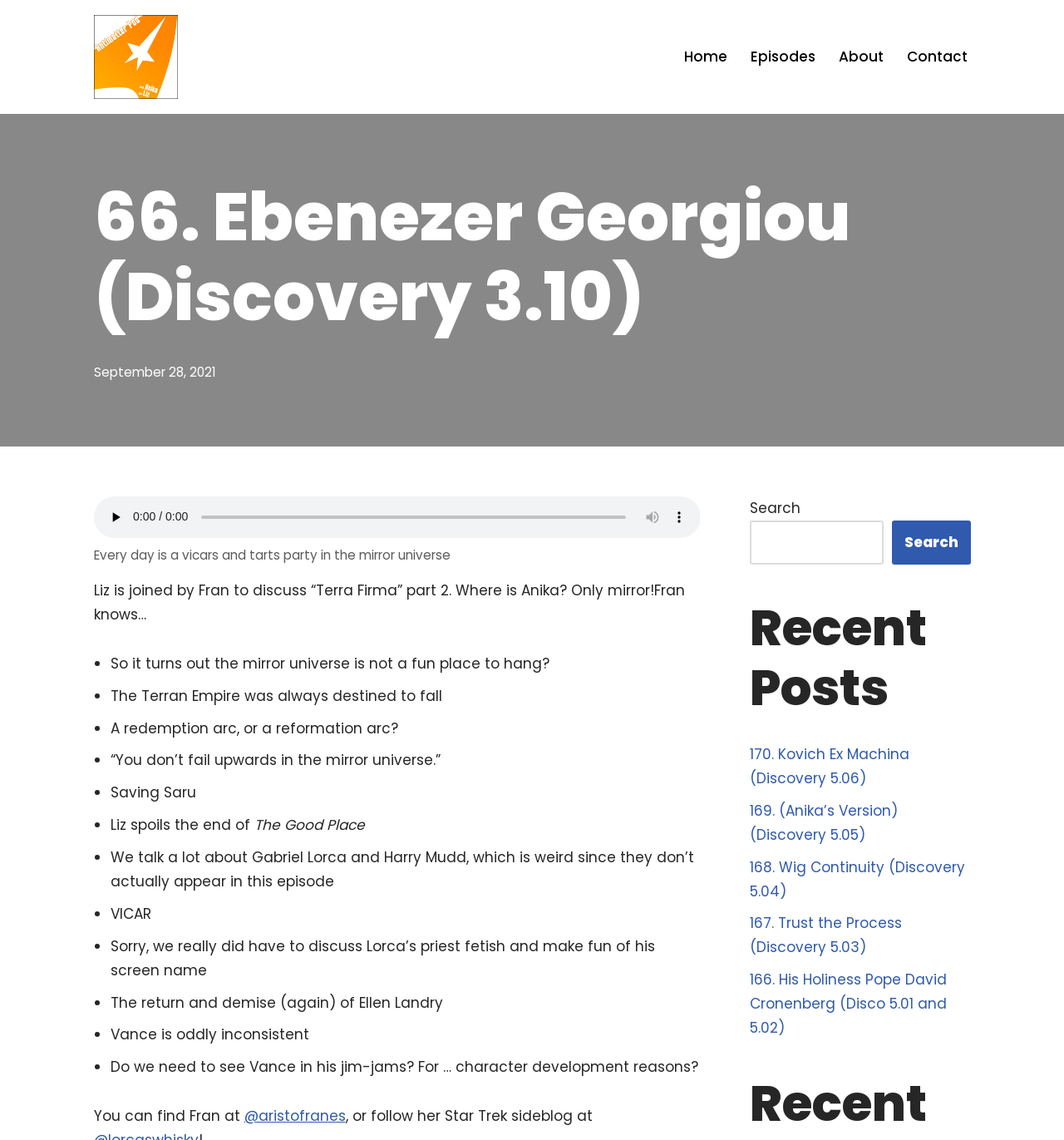Provide the bounding box coordinates in the format (top-left x, top-left y, bottom-right x, bottom-right y). All values are floating point numbers between 0 and 1. Determine the bounding box coordinate of the UI element described as: Skip to content

[0.0, 0.023, 0.023, 0.038]